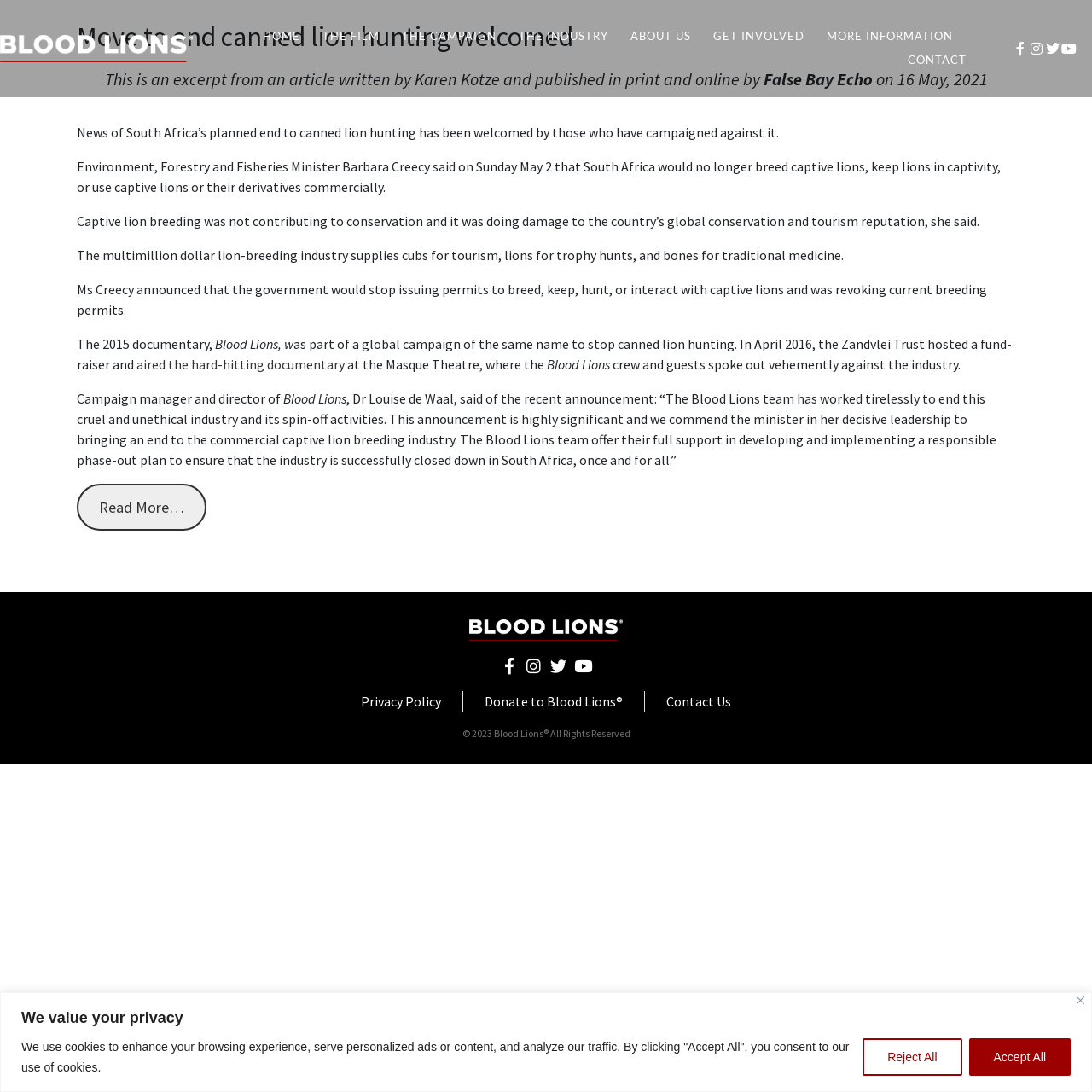Please determine the bounding box coordinates of the section I need to click to accomplish this instruction: "Click the 'THE FILM' link".

[0.291, 0.023, 0.351, 0.045]